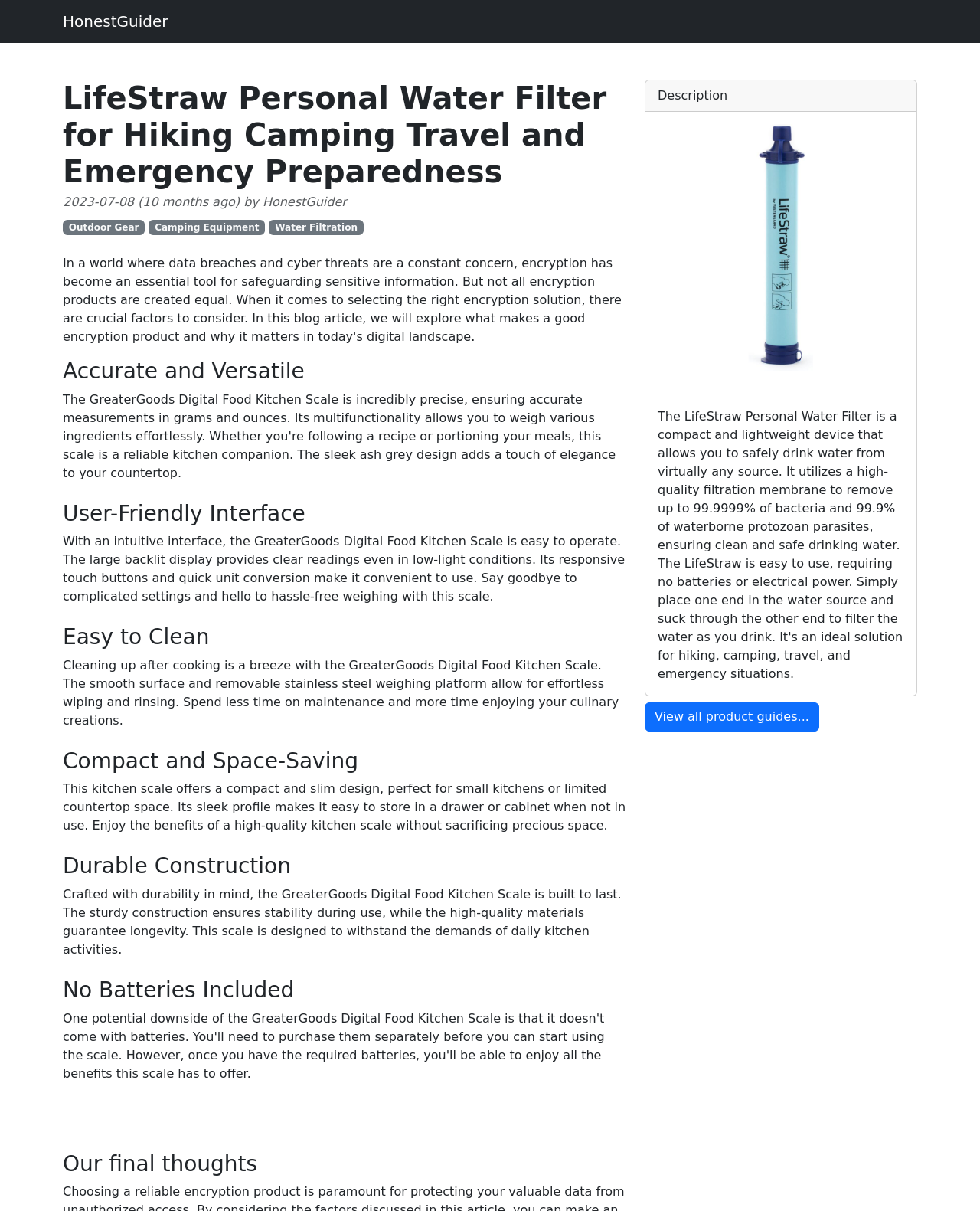Give a detailed account of the webpage's layout and content.

The webpage is about the LifeStraw Personal Water Filter, a compact and lightweight device for safe drinking water from various sources. At the top, there is a header section with a link to "HonestGuider" and a title "LifeStraw Personal Water Filter for Hiking Camping Travel and Emergency Preparedness". Below the title, there are three links to related categories: "Outdoor Gear", "Camping Equipment", and "Water Filtration".

The main content is divided into sections, each with a heading and a descriptive paragraph. The sections are: "Accurate and Versatile", "User-Friendly Interface", "Easy to Clean", "Compact and Space-Saving", "Durable Construction", and "No Batteries Included". Each section provides detailed information about the product's features and benefits.

To the right of the main content, there is a sidebar with a heading "Description" and an image of the LifeStraw Personal Water Filter. Below the image, there is a link to "View all product guides..." with a corresponding button.

At the bottom of the page, there is a horizontal separator followed by a heading "Our final thoughts".